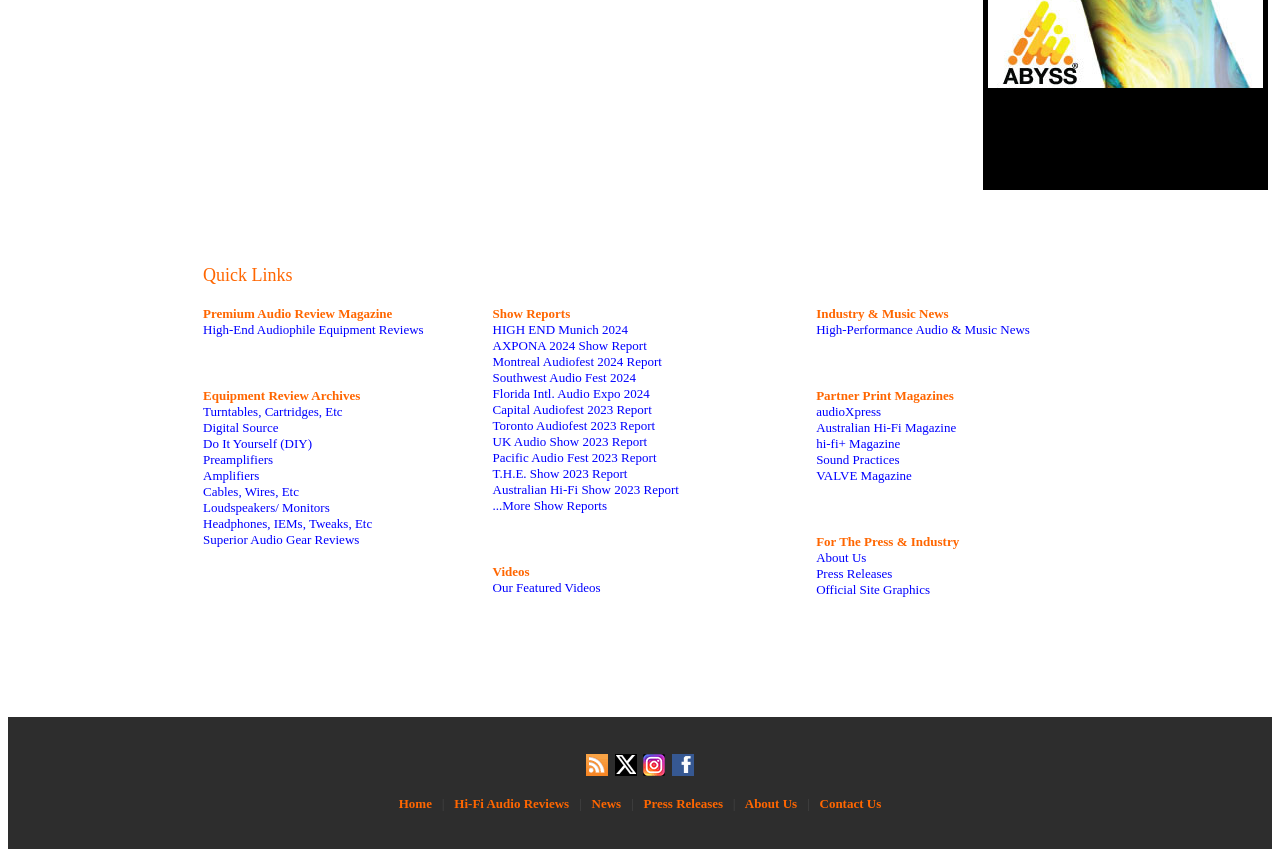Determine the bounding box coordinates of the UI element described below. Use the format (top-left x, top-left y, bottom-right x, bottom-right y) with floating point numbers between 0 and 1: Montreal Audiofest 2024 Report

[0.385, 0.417, 0.517, 0.435]